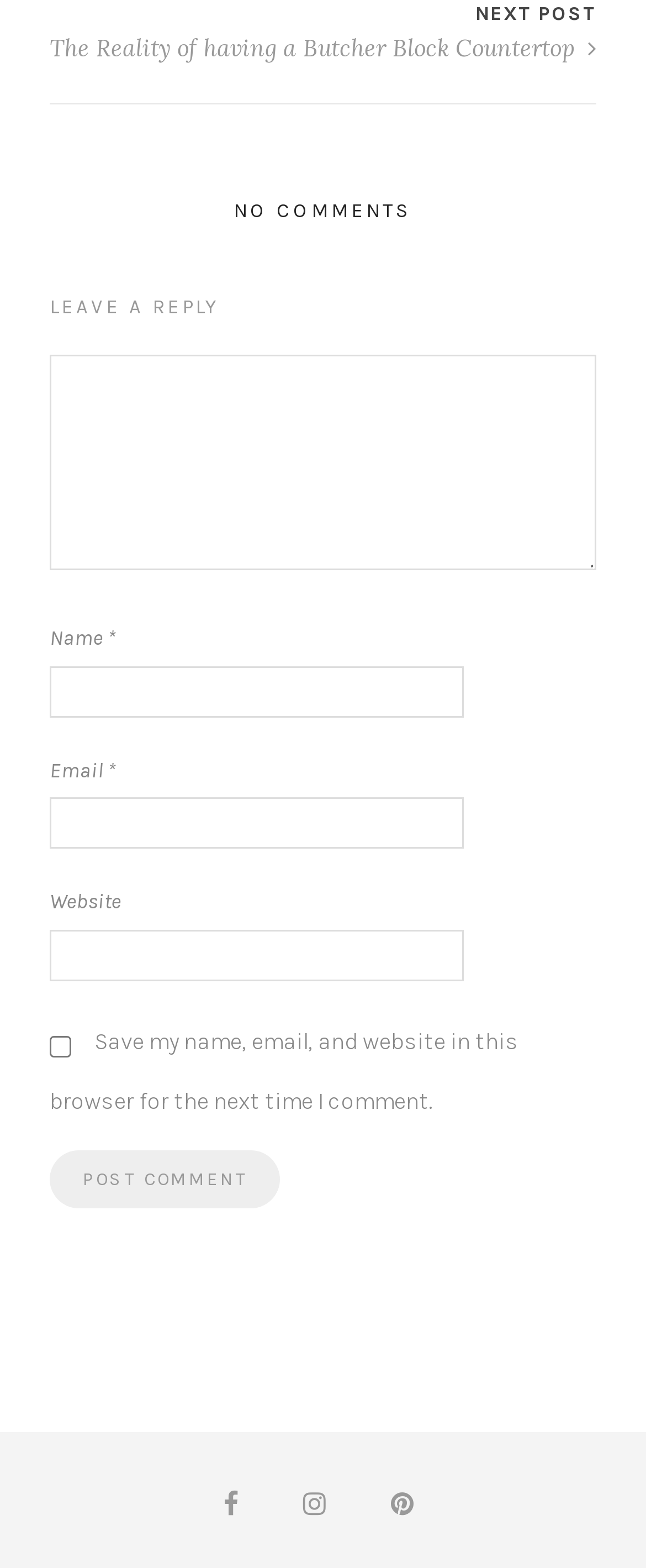Identify the bounding box coordinates for the element that needs to be clicked to fulfill this instruction: "Click the 'Save my name, email, and website in this browser for the next time I comment' checkbox". Provide the coordinates in the format of four float numbers between 0 and 1: [left, top, right, bottom].

[0.077, 0.66, 0.11, 0.674]